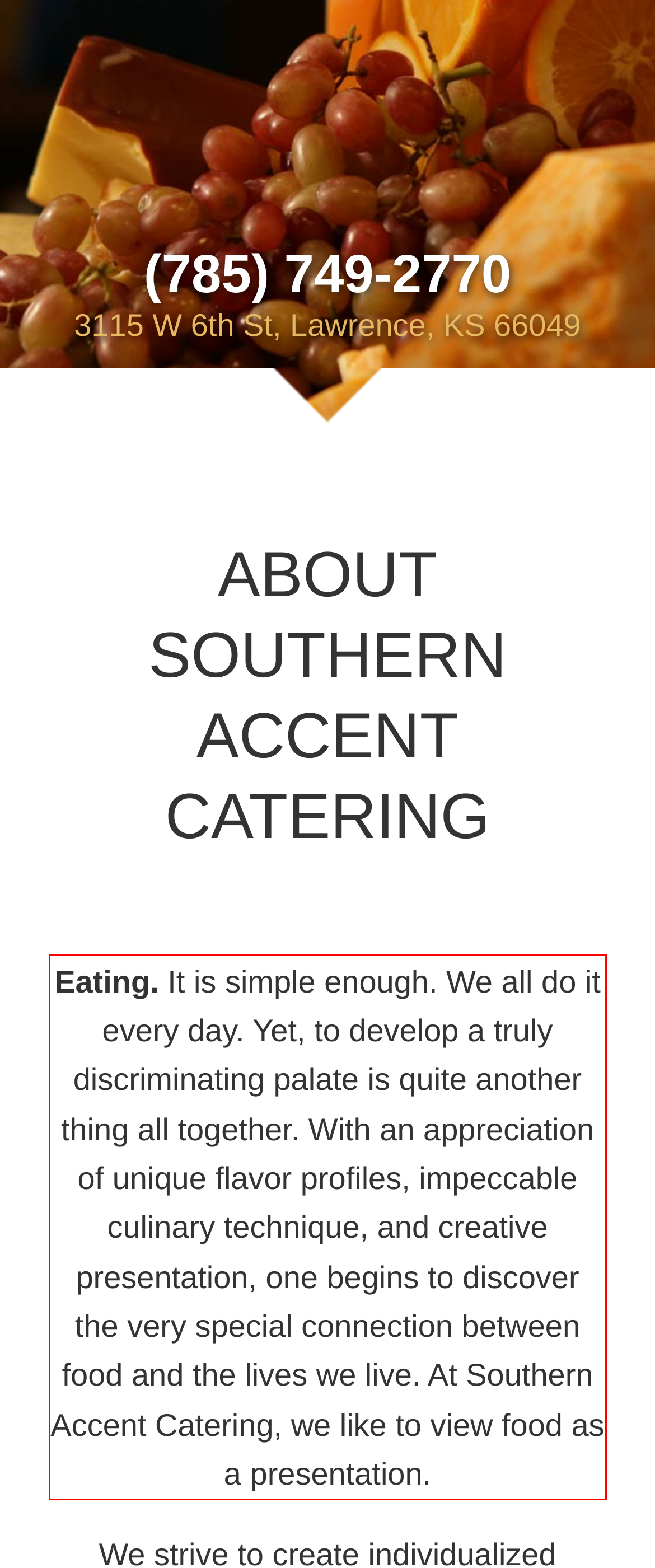Using the provided screenshot, read and generate the text content within the red-bordered area.

Eating. It is simple enough. We all do it every day. Yet, to develop a truly discriminating palate is quite another thing all together. With an appreciation of unique flavor profiles, impeccable culinary technique, and creative presentation, one begins to discover the very special connection between food and the lives we live. At Southern Accent Catering, we like to view food as a presentation.